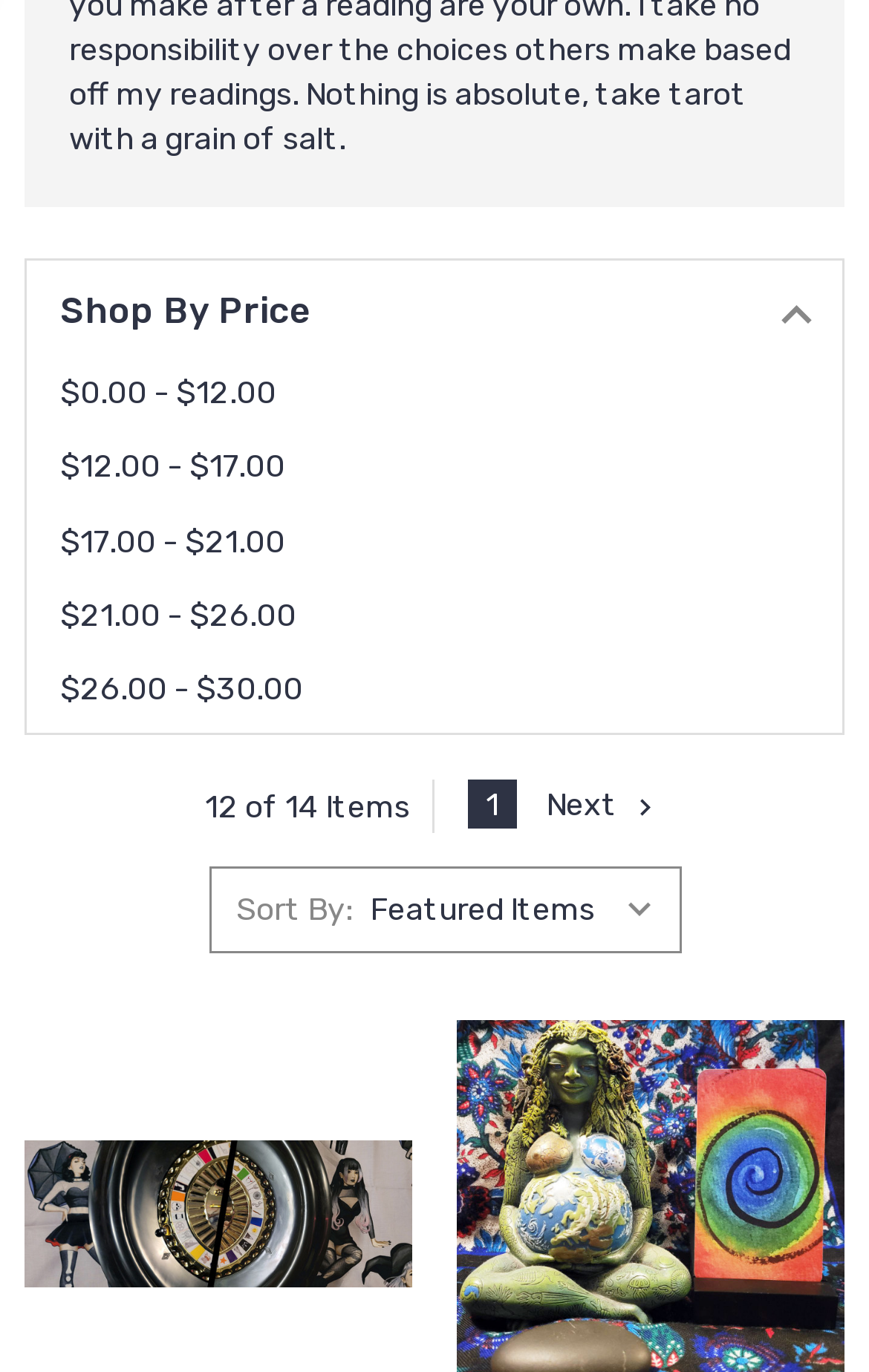Respond with a single word or phrase:
How many links are there under the 'Shop By Price' heading?

5